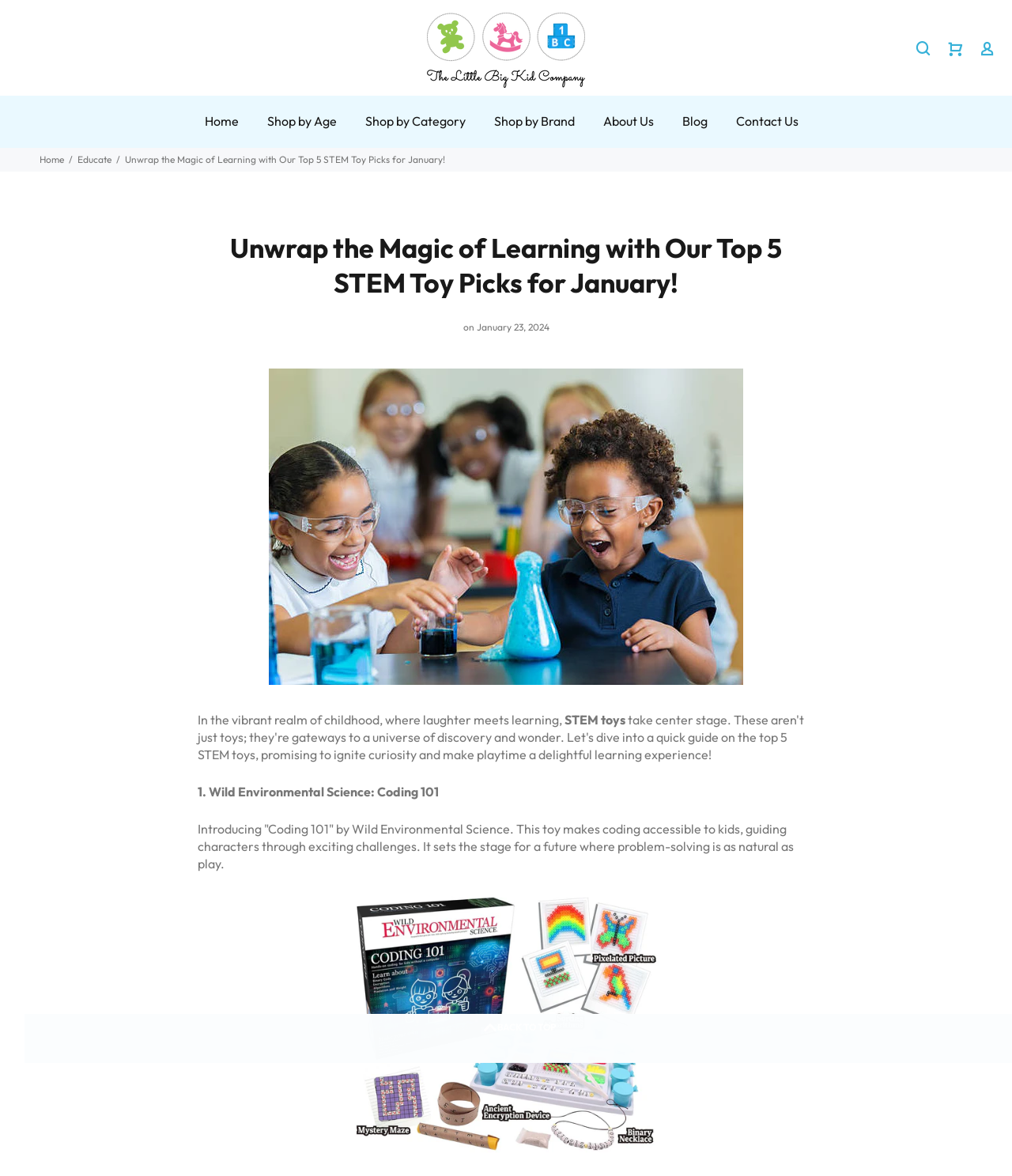Use a single word or phrase to respond to the question:
What is the theme of the image on the webpage?

STEM toys for kids